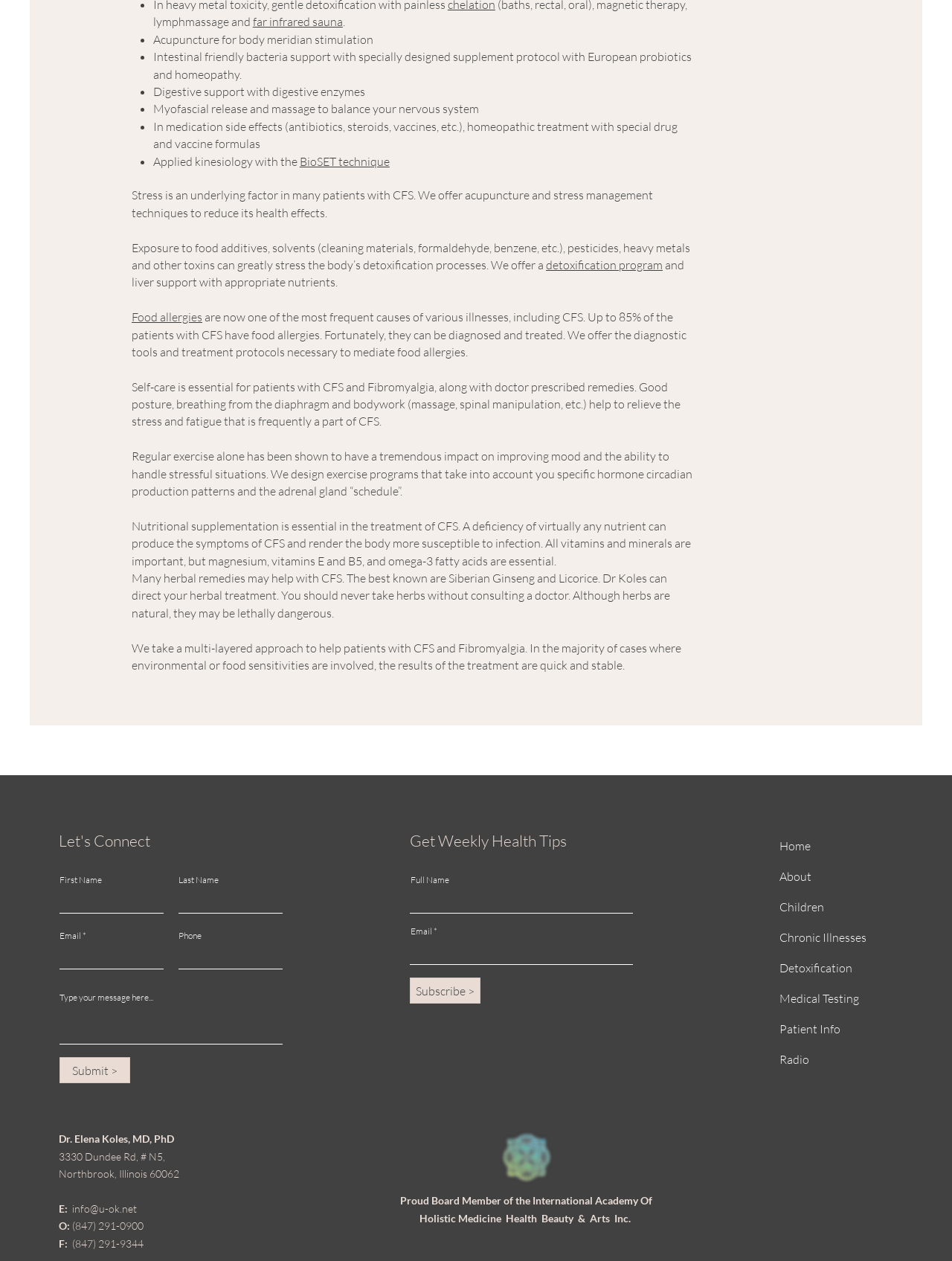Highlight the bounding box coordinates of the region I should click on to meet the following instruction: "Contact via email".

[0.062, 0.953, 0.144, 0.963]